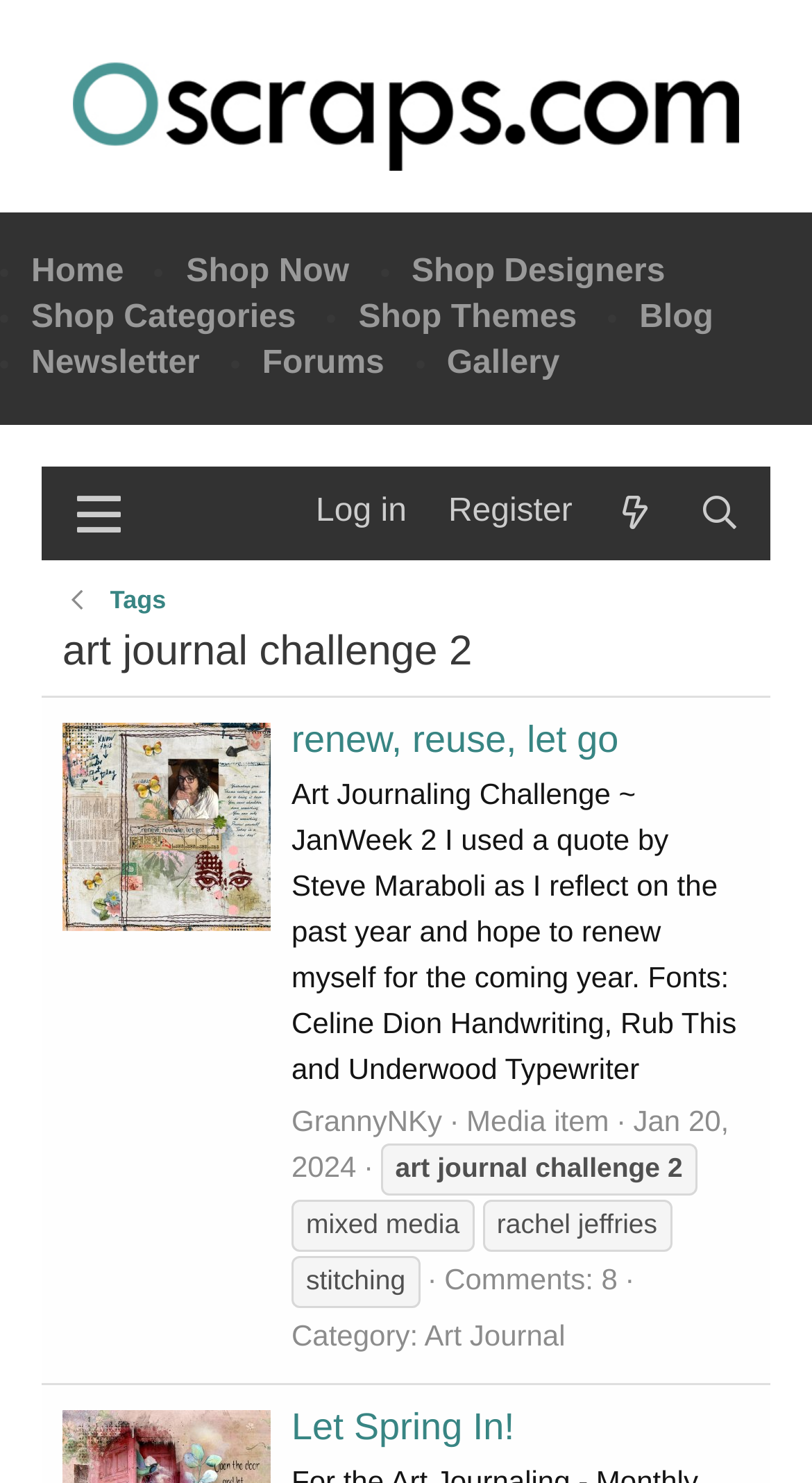Select the bounding box coordinates of the element I need to click to carry out the following instruction: "log in to the community".

[0.363, 0.318, 0.526, 0.371]